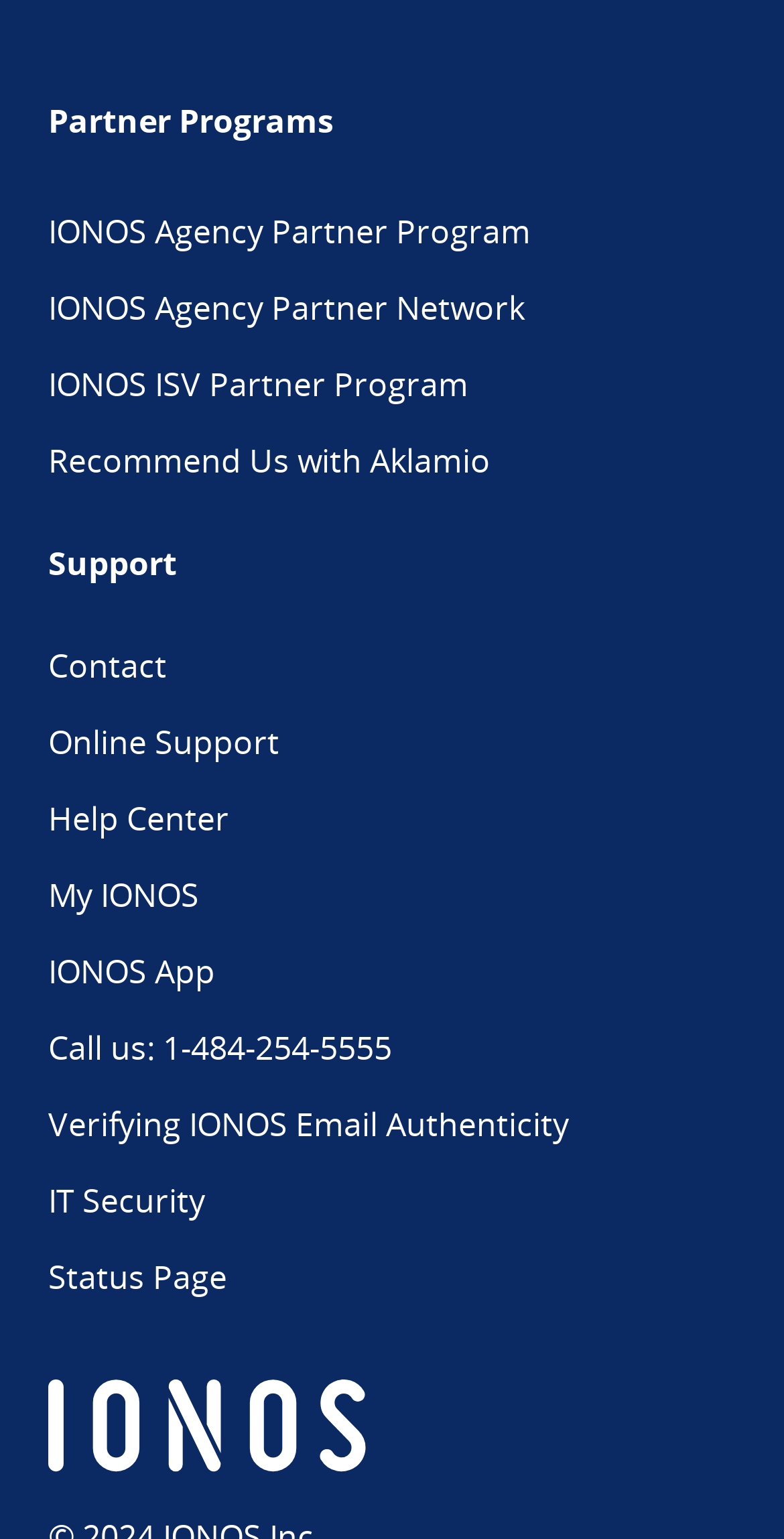Carefully observe the image and respond to the question with a detailed answer:
How many links are there under 'Support'?

I counted the number of links under the 'Support' static text, which are 'Contact', 'Online Support', 'Help Center', 'My IONOS', and 'Status Page', so there are 5 links under 'Support'.